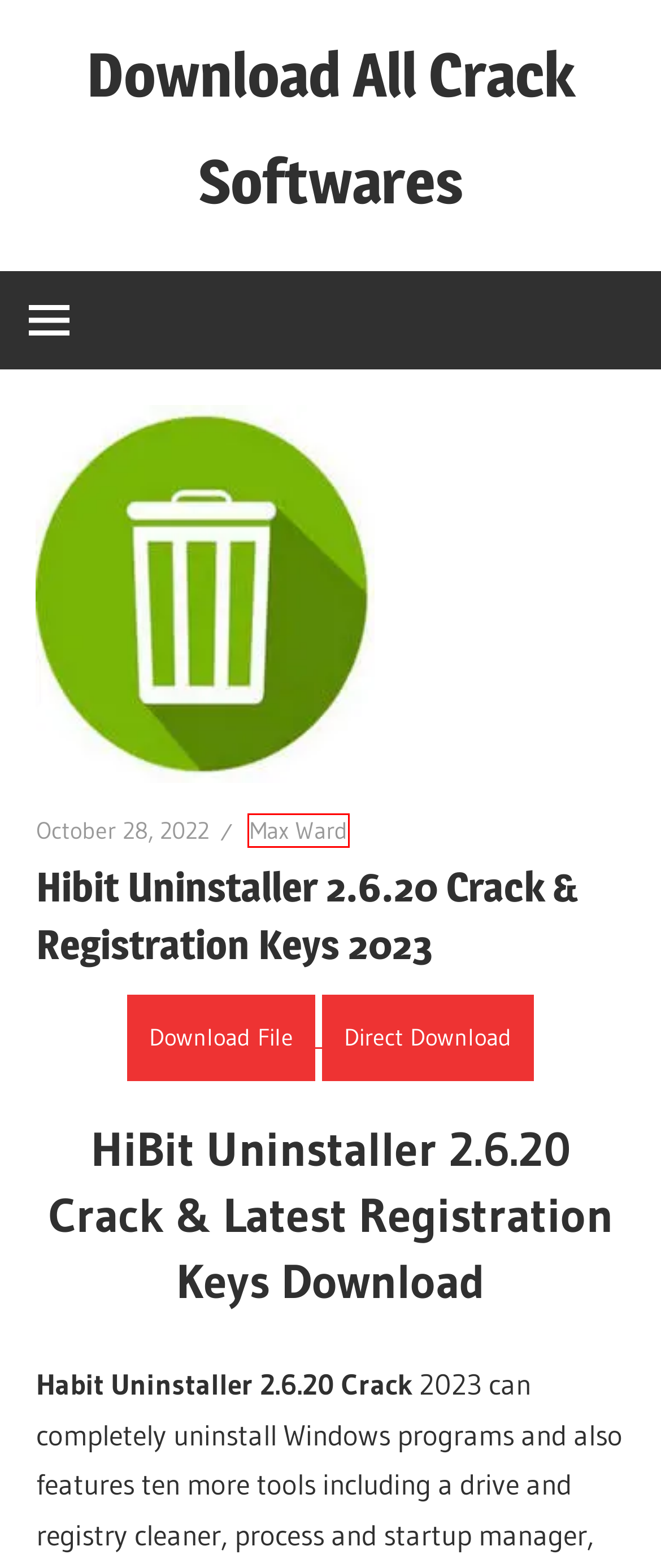Inspect the provided webpage screenshot, concentrating on the element within the red bounding box. Select the description that best represents the new webpage after you click the highlighted element. Here are the candidates:
A. Max Ward, Author at Download All Crack Softwares
B. ComboFix 19.11.4.1 Crack & Latest License Key Free Download 2023
C. hibit uninstaller Archives - Download All Crack Softwares
D. IObit Uninstaller 13.3.0.2 Crack With License Key Free Download 2024
E. iobit uninstaller 1.4.67 Archives - Download All Crack Softwares
F. Windows Archives - Download All Crack Softwares
G. hibit uninstaller download Archives - Download All Crack Softwares
H. Download All Crack Softwares - All Free Activators with Full Patch

A